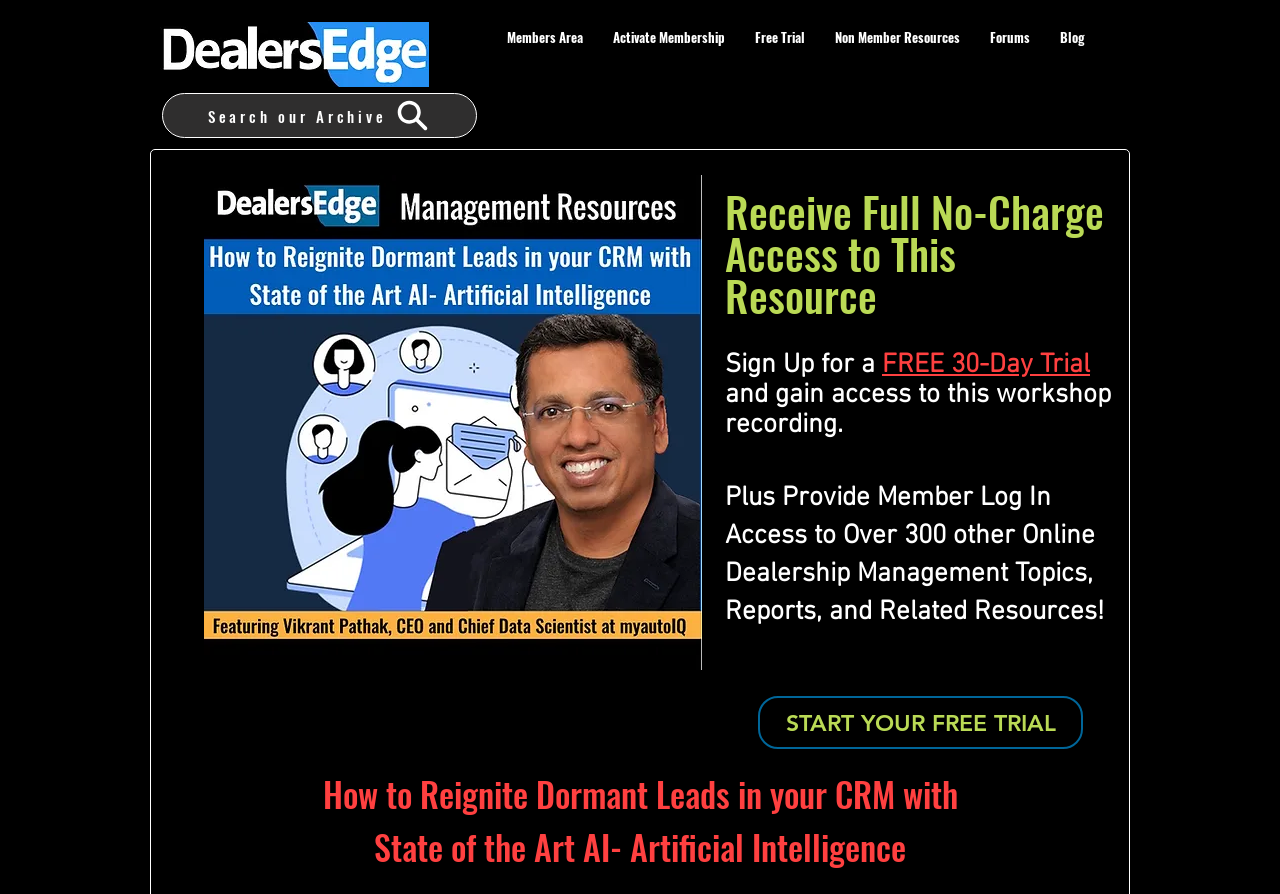Find the bounding box coordinates for the UI element whose description is: "START YOUR FREE TRIAL". The coordinates should be four float numbers between 0 and 1, in the format [left, top, right, bottom].

[0.592, 0.779, 0.846, 0.838]